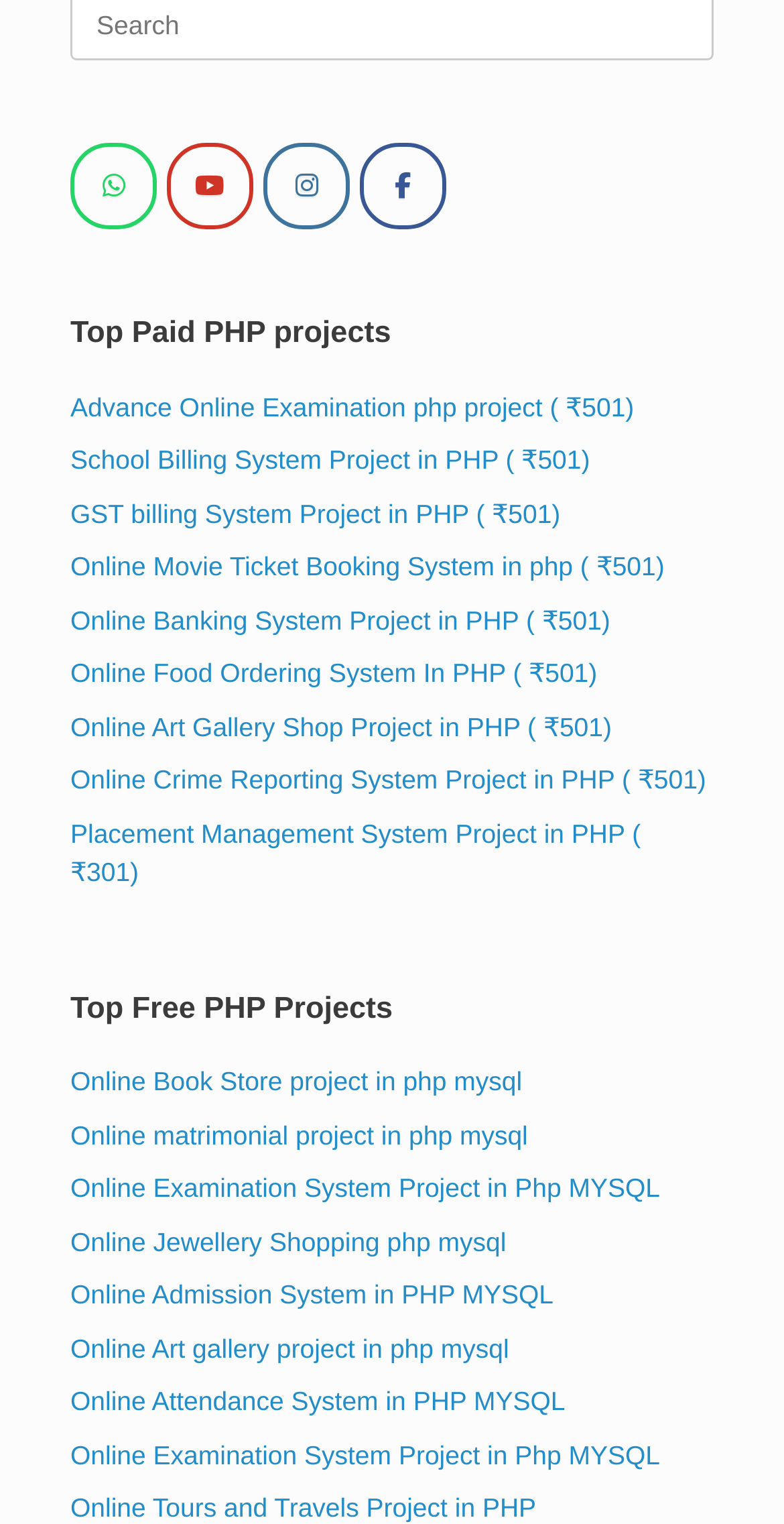Refer to the image and provide an in-depth answer to the question: 
How many free PHP projects are listed?

I counted the number of links without prices and found 8 free PHP projects listed on the webpage.